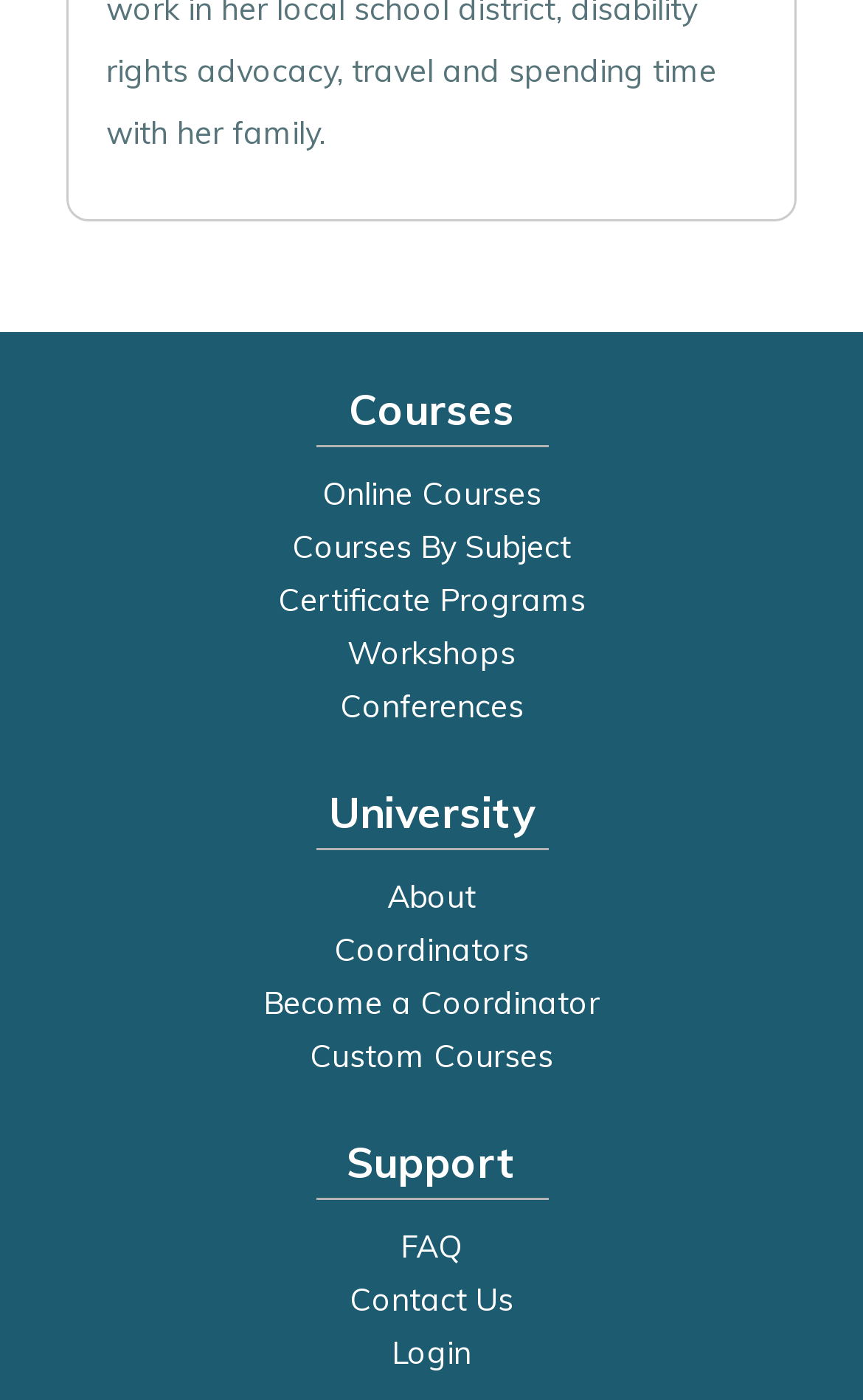Please identify the coordinates of the bounding box that should be clicked to fulfill this instruction: "Explore certificate programs".

[0.038, 0.409, 0.962, 0.447]